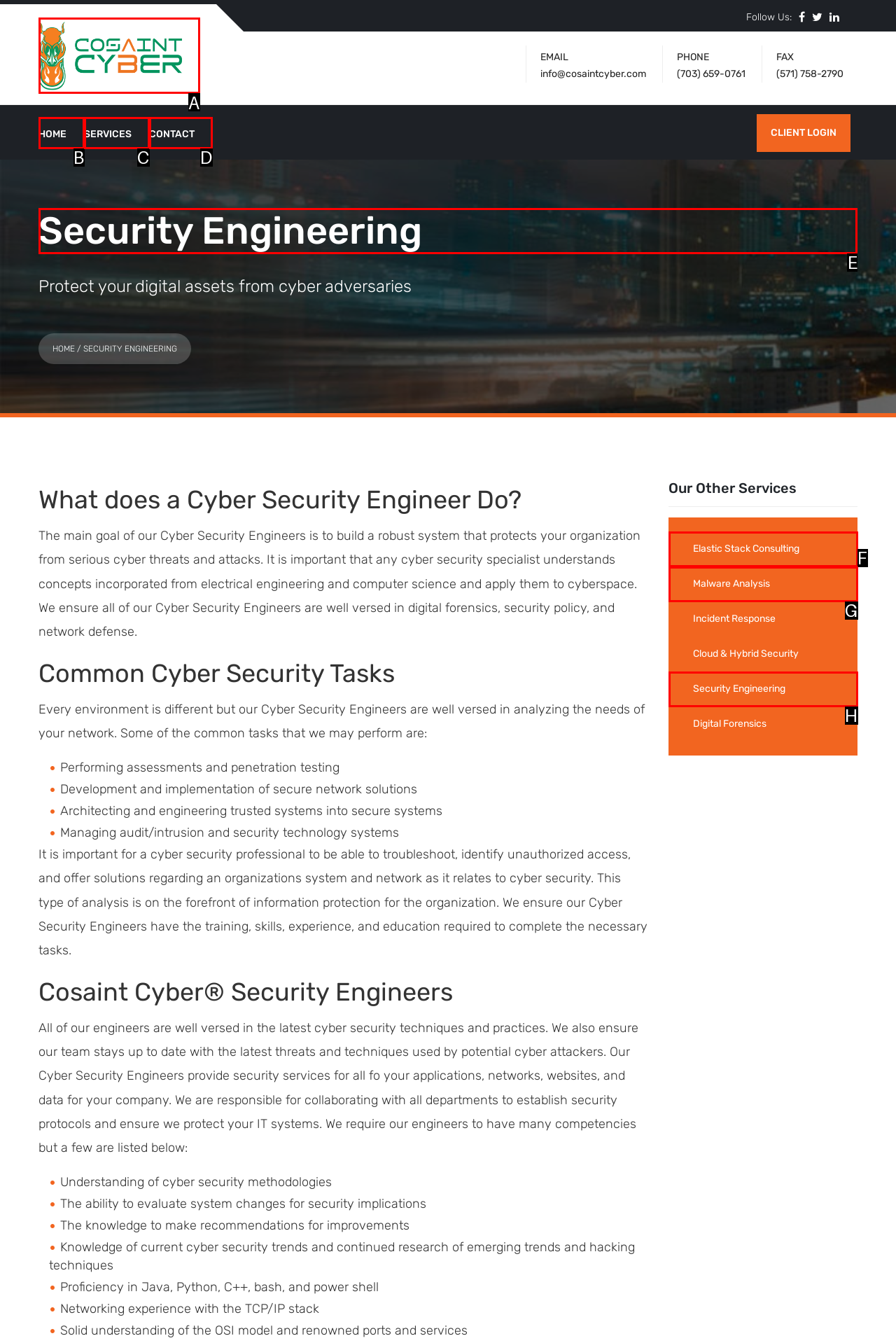Tell me which one HTML element I should click to complete the following task: Click on the 'CULINARY TRAVEL' link
Answer with the option's letter from the given choices directly.

None